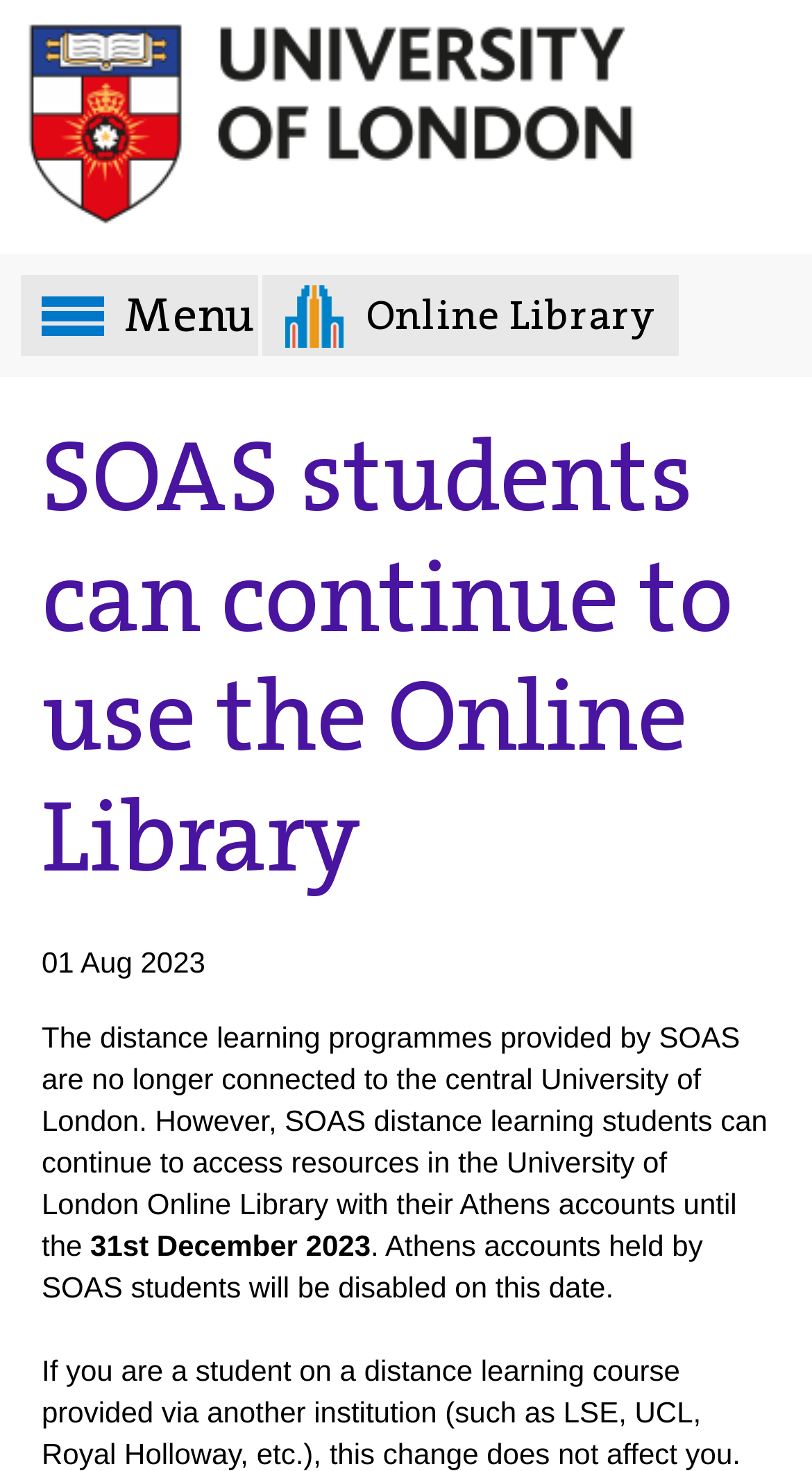What is the deadline for SOAS students to access the Online Library?
Give a thorough and detailed response to the question.

I found the answer by reading the text that says 'Athens accounts held by SOAS students will be disabled on this date.' and then looking for the date mentioned, which is '31st December 2023'.